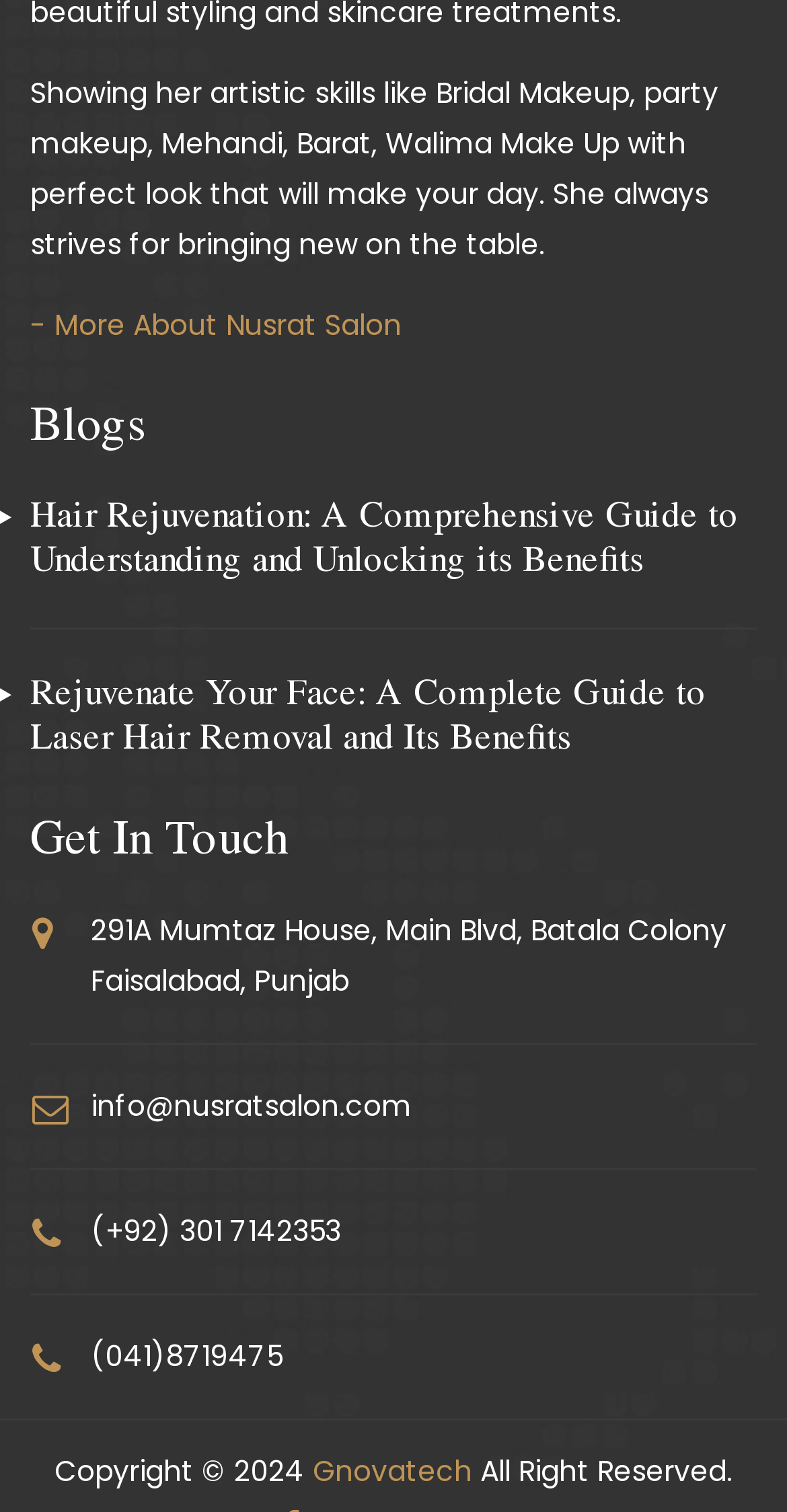Please identify the bounding box coordinates of the clickable area that will allow you to execute the instruction: "Visit the website of Gnovatech".

[0.397, 0.96, 0.6, 0.987]